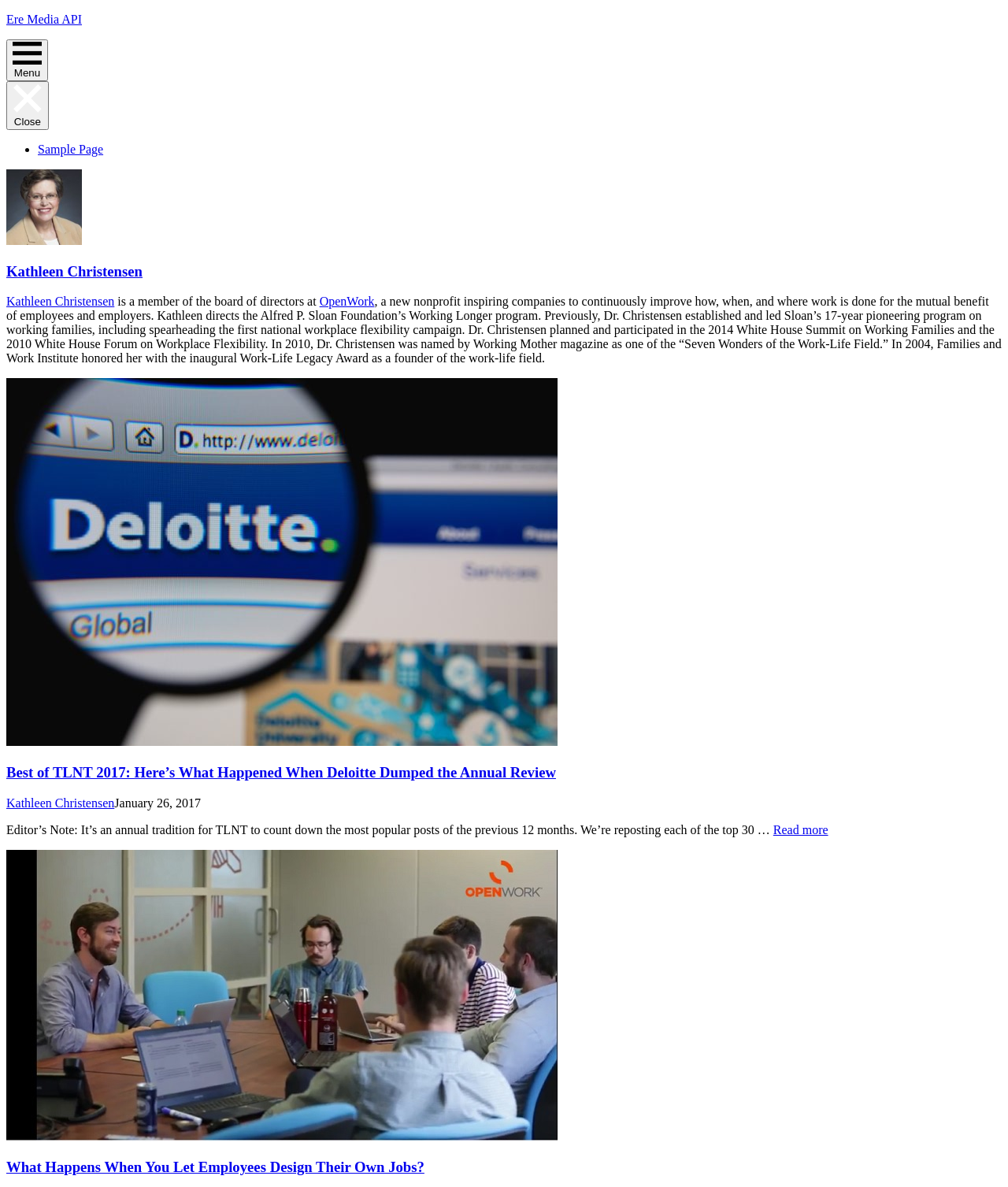Please identify the bounding box coordinates of the clickable region that I should interact with to perform the following instruction: "Explore the article 'What Happens When You Let Employees Design Their Own Jobs?'". The coordinates should be expressed as four float numbers between 0 and 1, i.e., [left, top, right, bottom].

[0.006, 0.976, 0.994, 0.991]